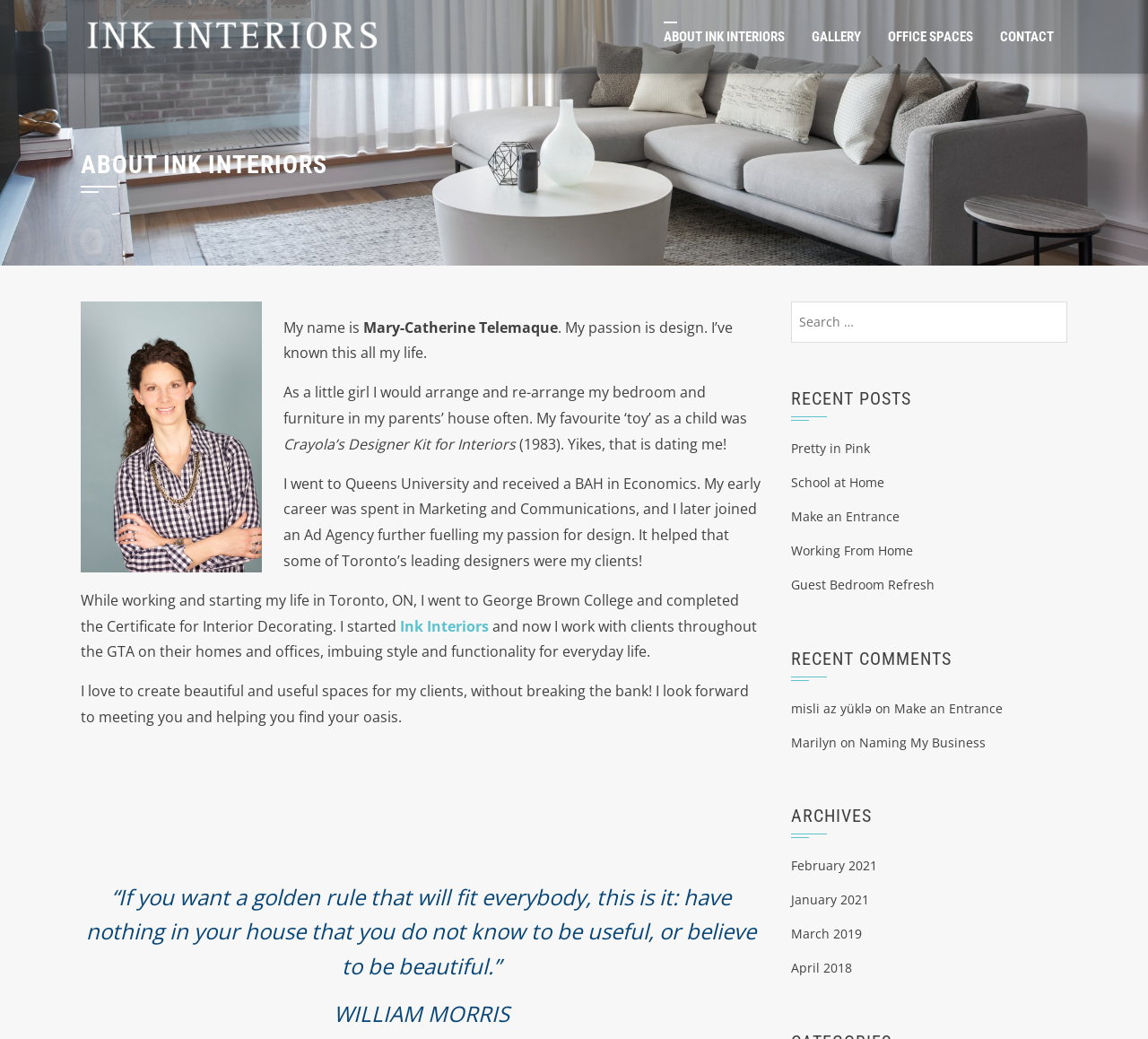Generate a thorough caption detailing the webpage content.

This webpage is about Ink Interiors, an interior design company. At the top, there is a logo and a navigation menu with links to "ABOUT INK INTERIORS", "GALLERY", "OFFICE SPACES", and "CONTACT". 

Below the navigation menu, there is a heading "ABOUT INK INTERIORS" followed by a brief introduction to the company's founder, Mary-Catherine Telemaque. The introduction is accompanied by an image of her. The text describes her passion for design, her education, and her career path. 

To the right of the introduction, there is a section with a search box and a heading "RECENT POSTS" that lists five links to recent blog posts, including "Pretty in Pink", "School at Home", and "Make an Entrance". 

Below the recent posts section, there is another section with a heading "RECENT COMMENTS" that lists three recent comments, including one from Marilyn on the post "Make an Entrance". 

Further down, there is a section with a heading "ARCHIVES" that lists links to blog posts from different months, including February 2021, January 2021, March 2019, and April 2018. 

Throughout the page, there are several images, including the company logo, Mary-Catherine's photo, and a quote from William Morris in a blockquote. The overall layout is organized, with clear headings and concise text.